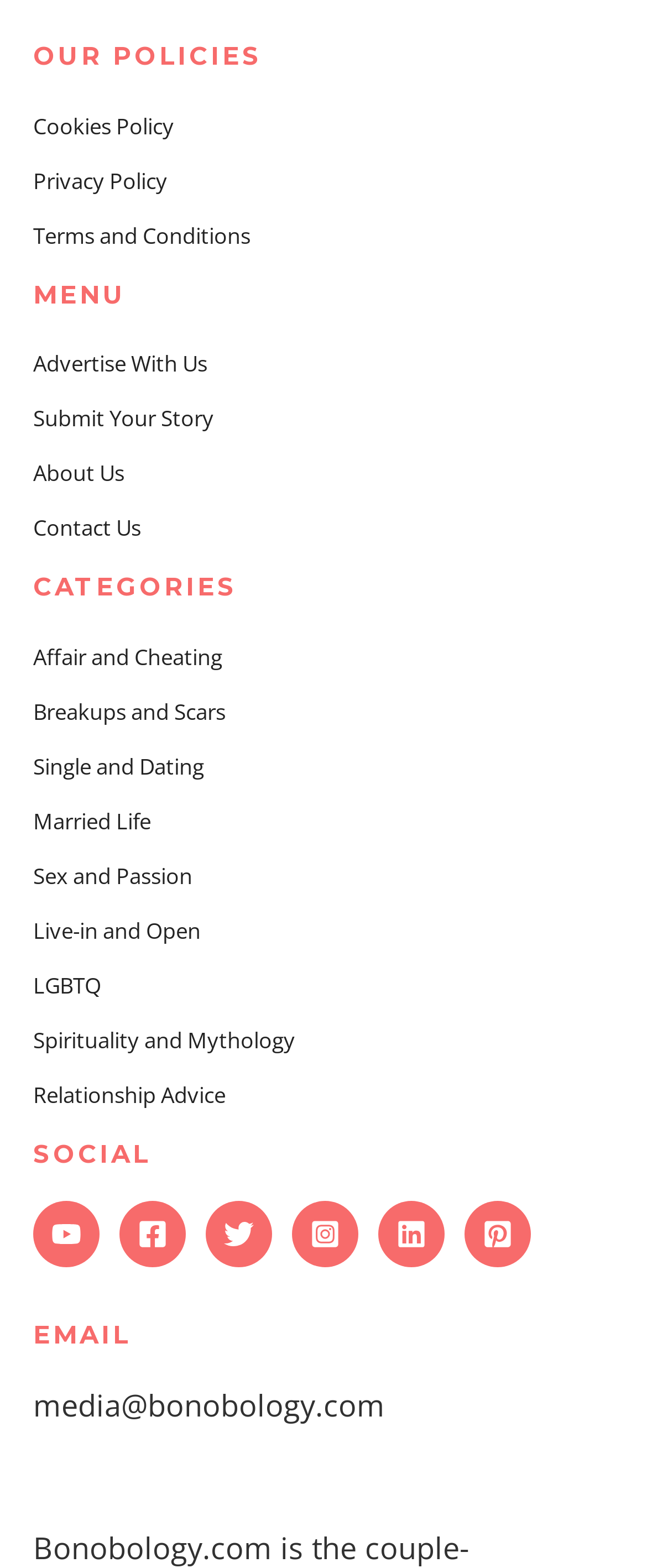How many social media links are listed?
Based on the image, provide your answer in one word or phrase.

6